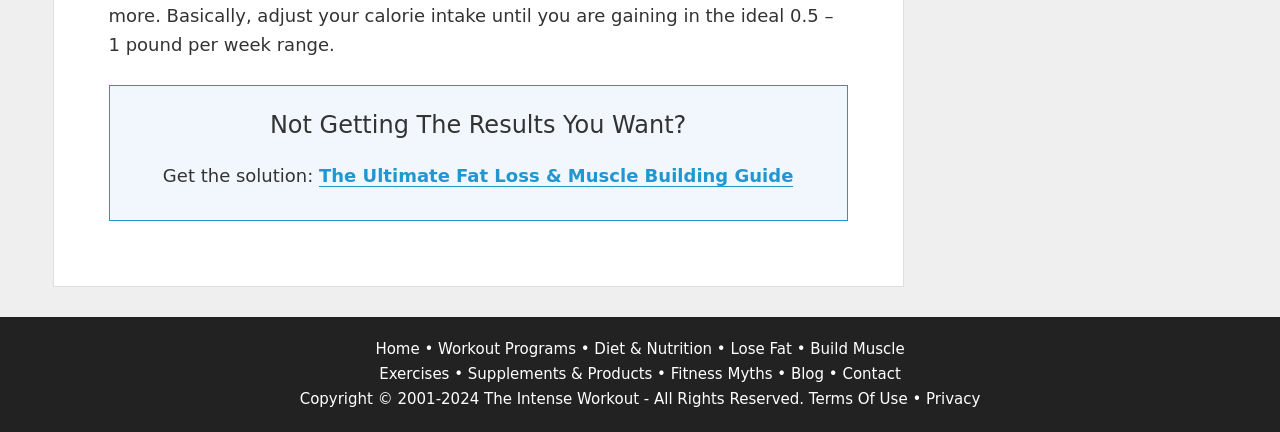How many main categories are in the navigation menu? Observe the screenshot and provide a one-word or short phrase answer.

7